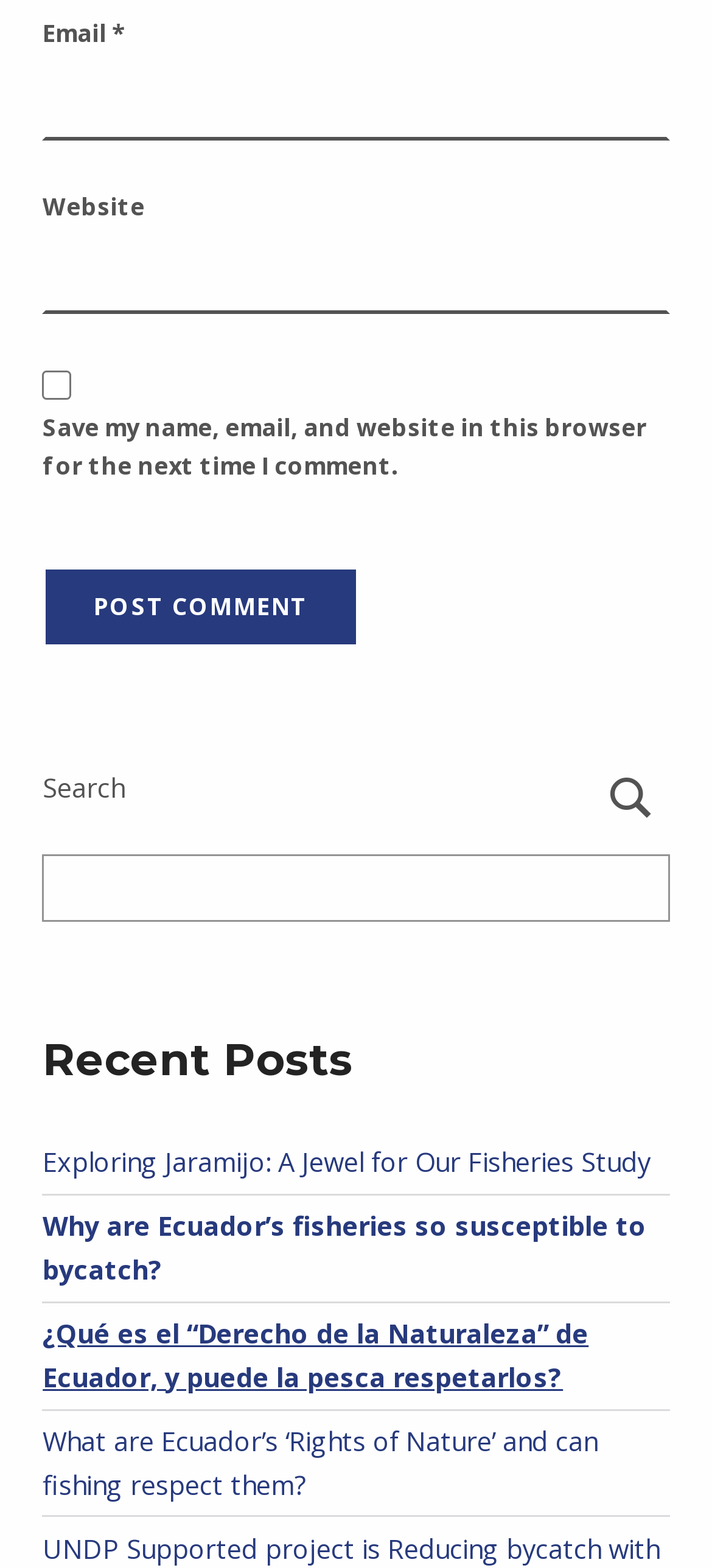Identify the bounding box coordinates necessary to click and complete the given instruction: "Post a comment".

[0.06, 0.361, 0.505, 0.414]